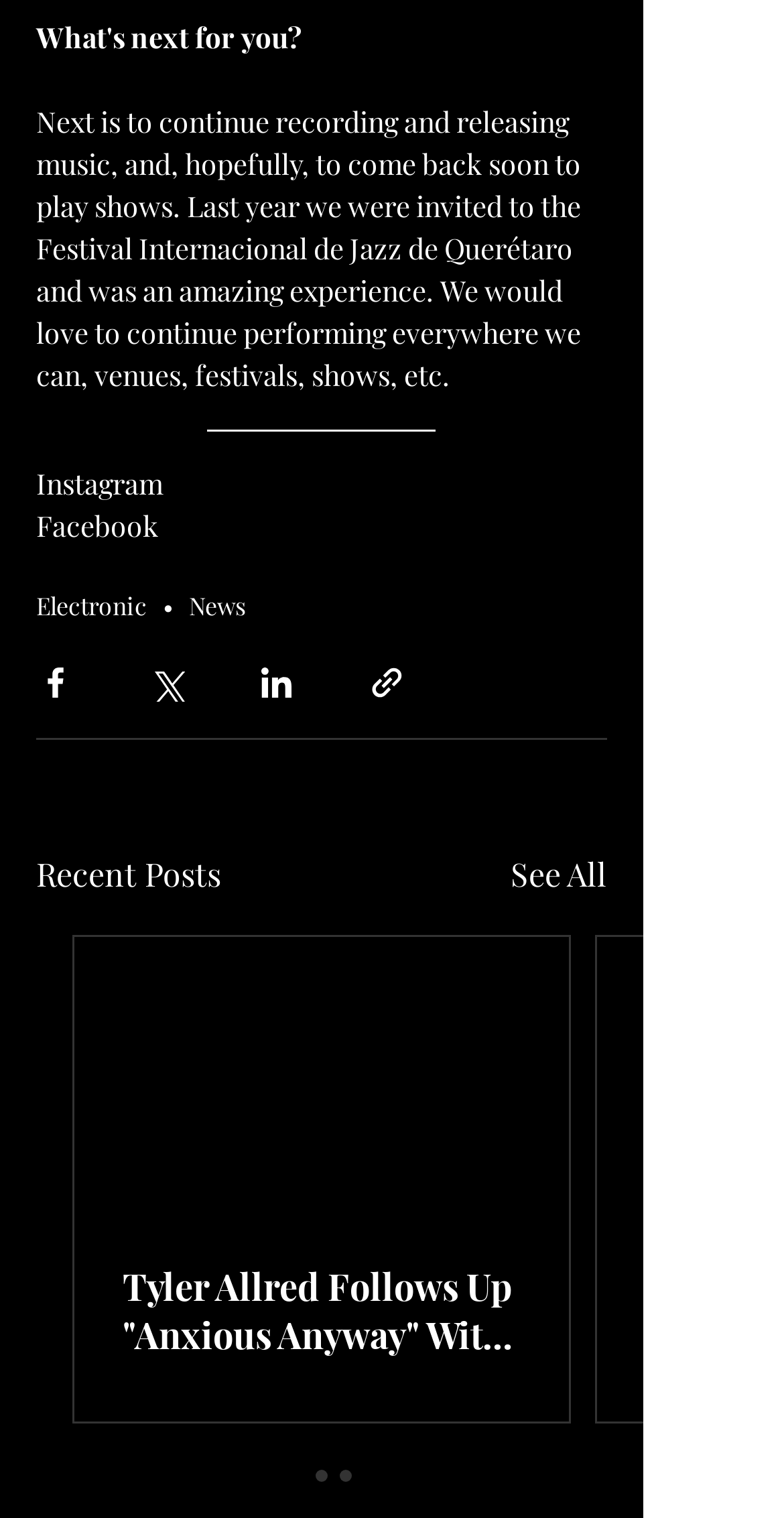Determine the bounding box coordinates of the clickable element to complete this instruction: "Share via Facebook". Provide the coordinates in the format of four float numbers between 0 and 1, [left, top, right, bottom].

[0.046, 0.437, 0.095, 0.462]